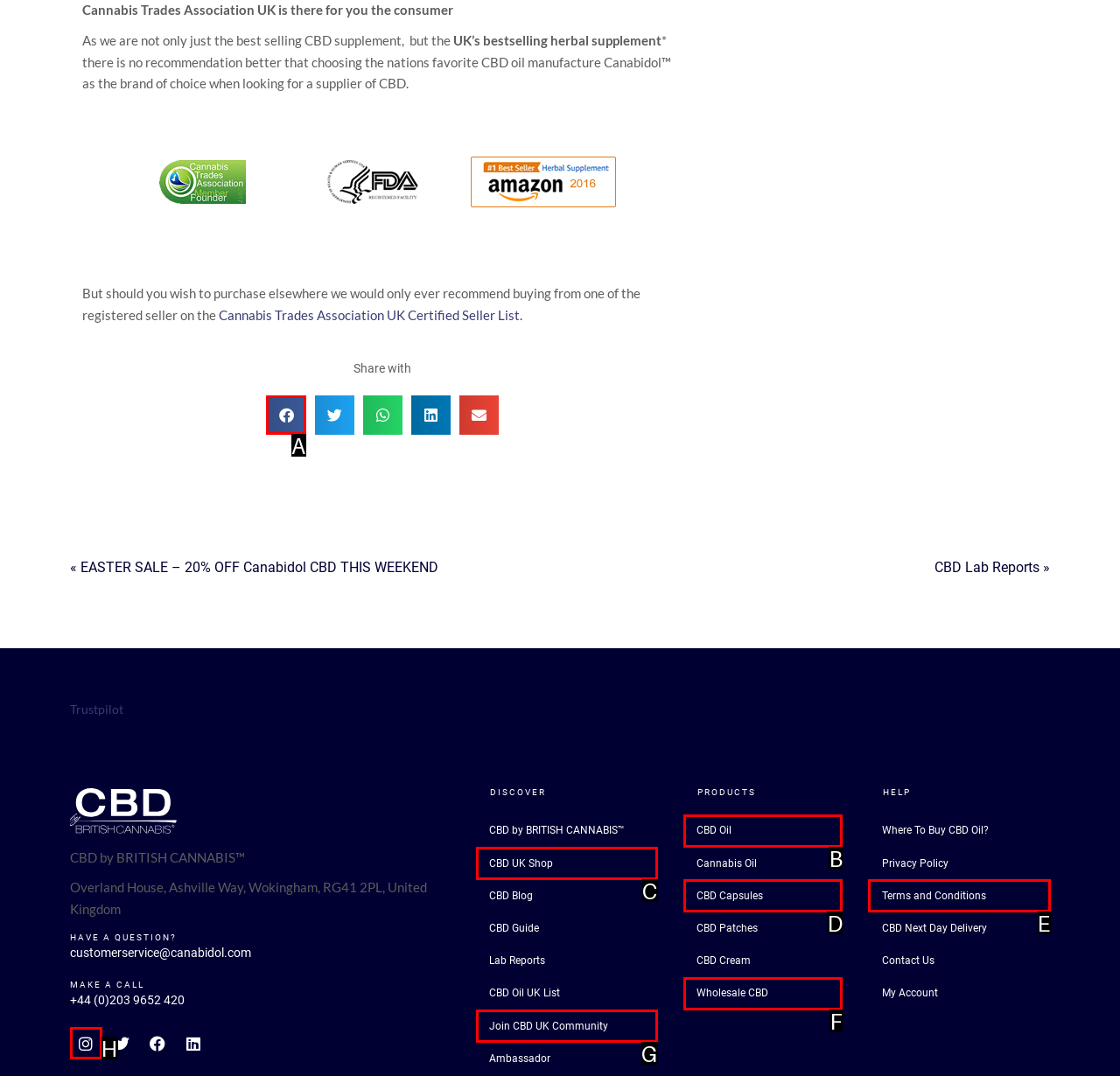Which letter corresponds to the correct option to complete the task: Share on Facebook?
Answer with the letter of the chosen UI element.

A